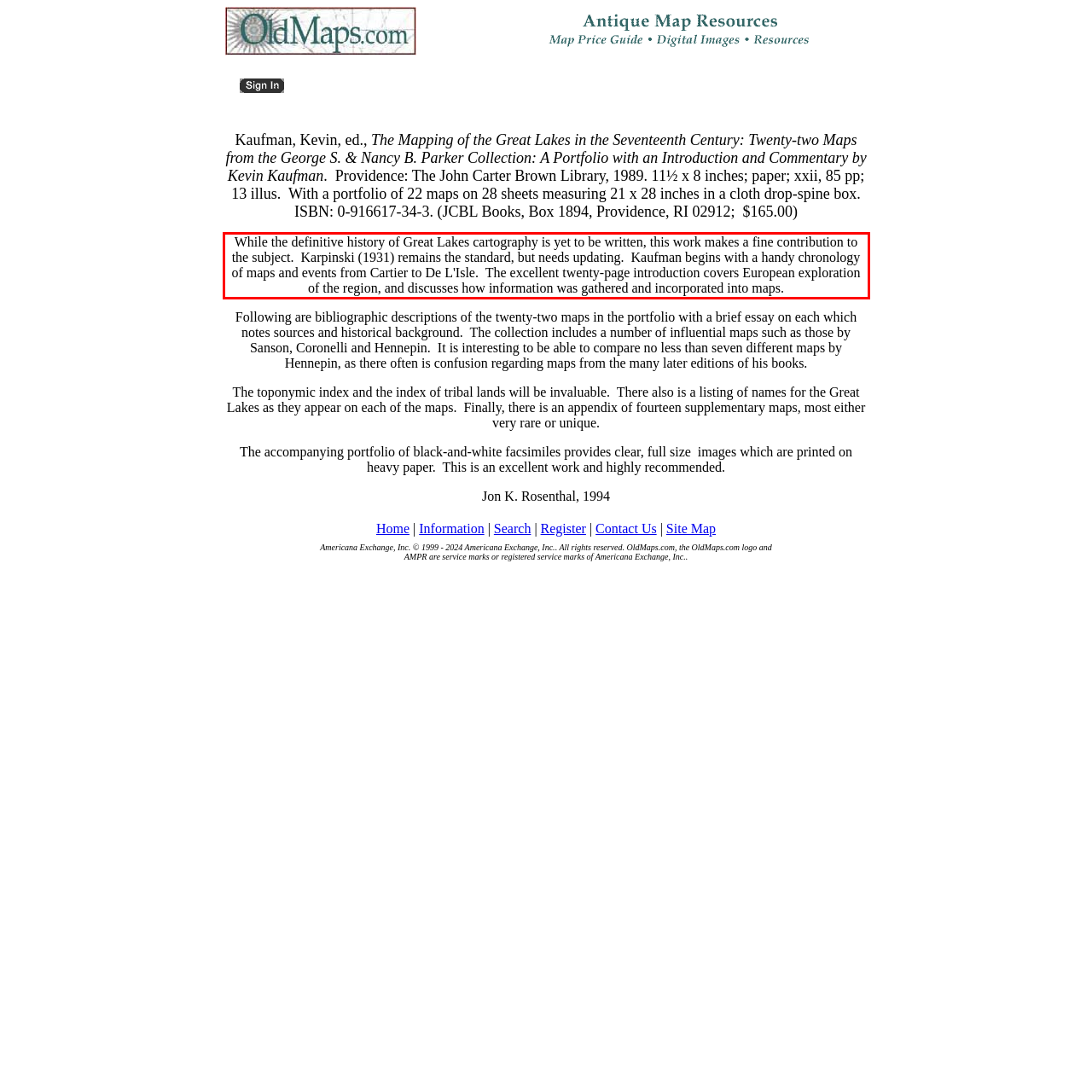Examine the webpage screenshot and use OCR to obtain the text inside the red bounding box.

While the definitive history of Great Lakes cartography is yet to be written, this work makes a fine contribution to the subject. Karpinski (1931) remains the standard, but needs updating. Kaufman begins with a handy chronology of maps and events from Cartier to De L'Isle. The excellent twenty-page introduction covers European exploration of the region, and discusses how information was gathered and incorporated into maps.